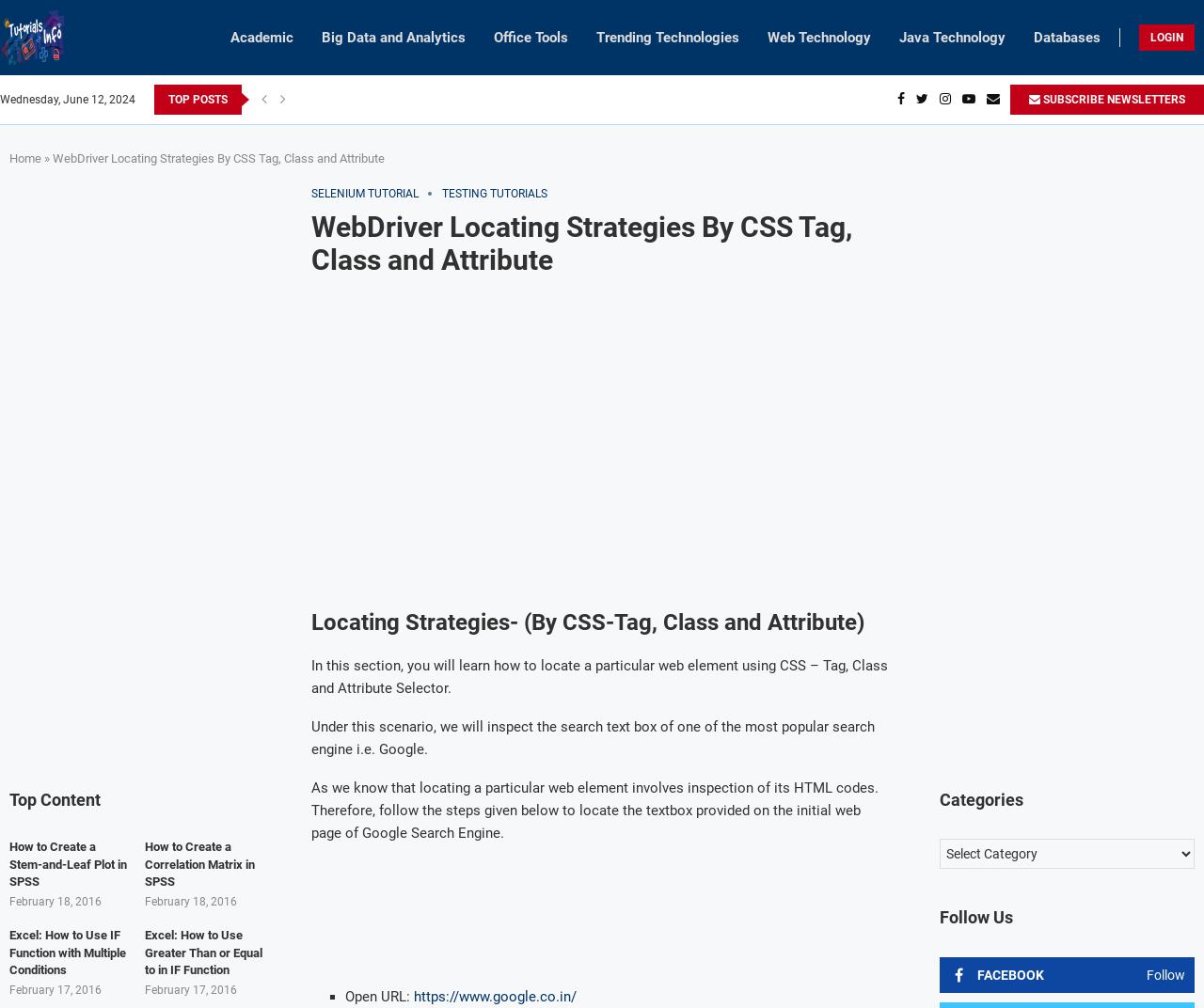Offer a meticulous description of the webpage's structure and content.

This webpage is about WebDriver Locating Strategies By CSS Tag, Class, and Attribute, which appears to be a tutorial or online course. At the top, there is a navigation bar with links to "Tutorials List", "Online Tutorials Library", and "Tutorialsinfo.com". Below this, there are several links to different categories, including "Academic", "Big Data and Analytics", "Office Tools", and more.

On the left side, there is a section with links to "LOGIN", "Home", and a breadcrumb trail indicating the current page. Below this, there is a section with social media links, including Facebook, Twitter, Instagram, YouTube, and Email.

The main content of the page is divided into several sections. The first section has a heading "WebDriver Locating Strategies By CSS Tag, Class and Attribute" and provides an introduction to the topic. Below this, there is a section with a heading "Locating Strategies- (By CSS-Tag, Class and Attribute)" that explains how to locate a particular web element using CSS – Tag, Class, and Attribute Selector.

The page also has several advertisements and promotional sections, including a newsletter subscription link and a section with popular posts. On the right side, there is a section with categories, including "SELENIUM TUTORIAL" and "TESTING TUTORIALS", and a section with links to follow the website on social media.

At the bottom of the page, there are several sections with links to other tutorials and articles, including "How to Create a Stem-and-Leaf Plot in SPSS", "How to Create a Correlation Matrix in SPSS", and "Excel: How to Use IF Function with Multiple Conditions". Each of these sections has a link to the article and a timestamp indicating when it was published.